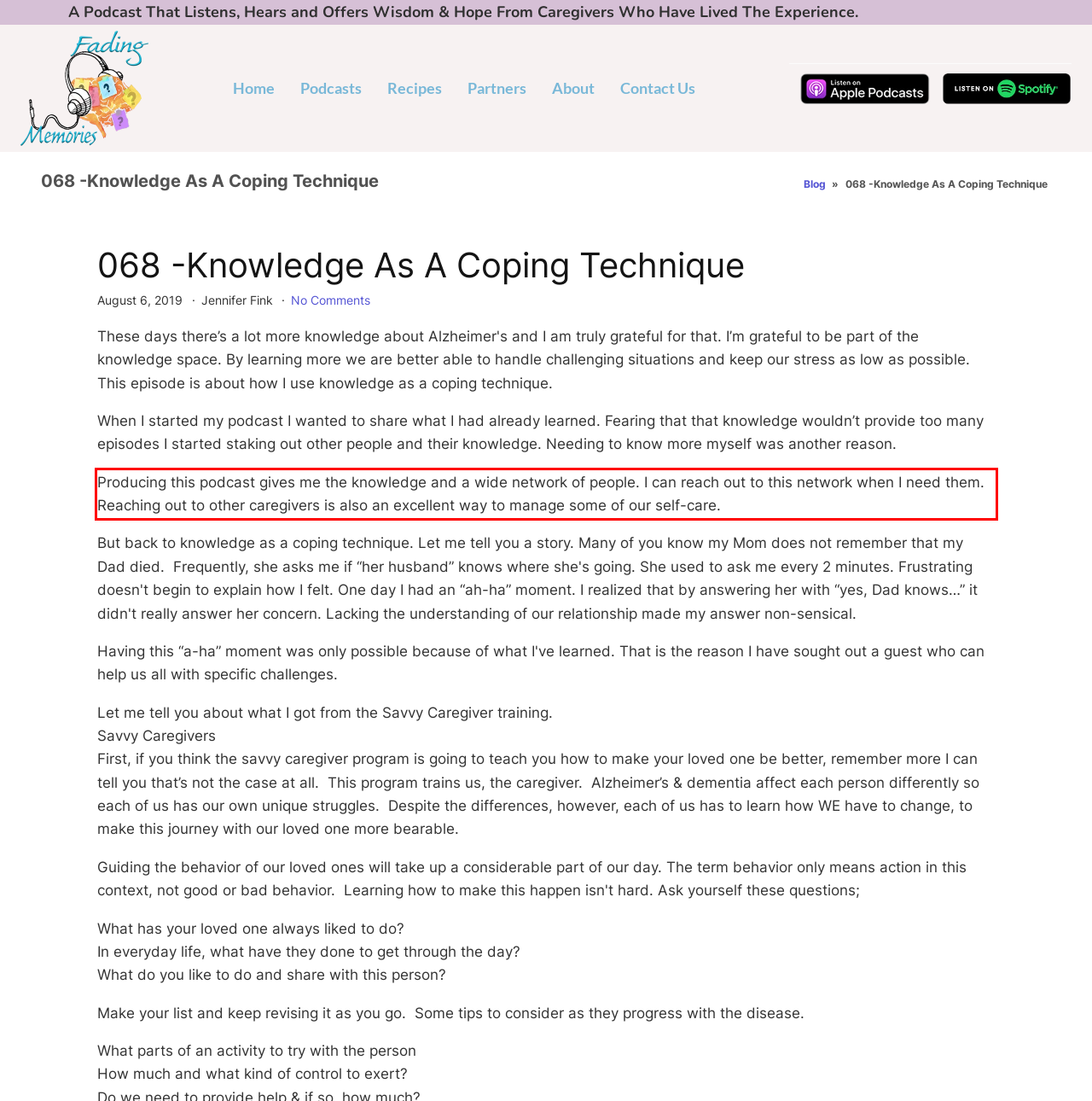Extract and provide the text found inside the red rectangle in the screenshot of the webpage.

Producing this podcast gives me the knowledge and a wide network of people. I can reach out to this network when I need them. Reaching out to other caregivers is also an excellent way to manage some of our self-care.